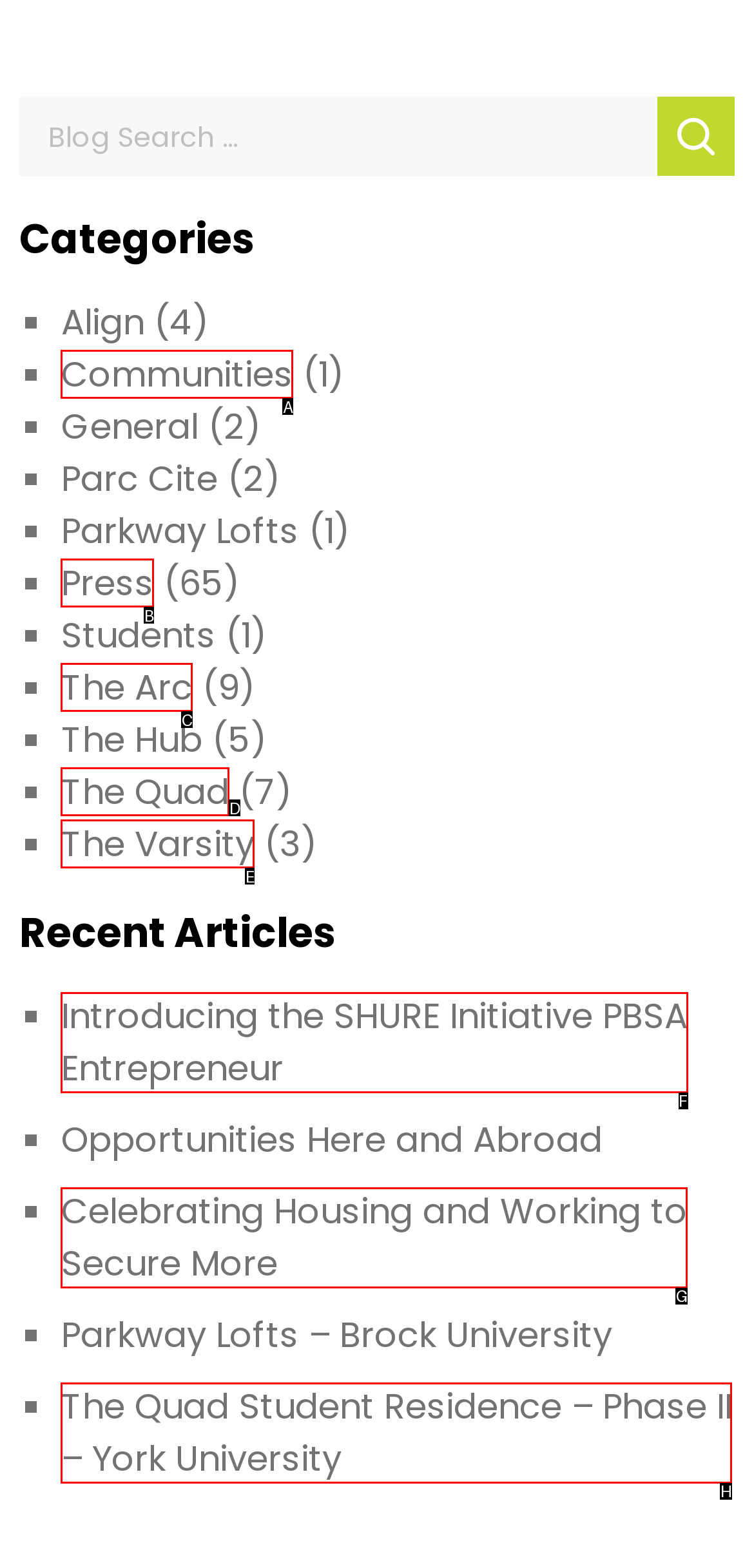Specify which UI element should be clicked to accomplish the task: read recent article Introducing the SHURE Initiative PBSA Entrepreneur. Answer with the letter of the correct choice.

F